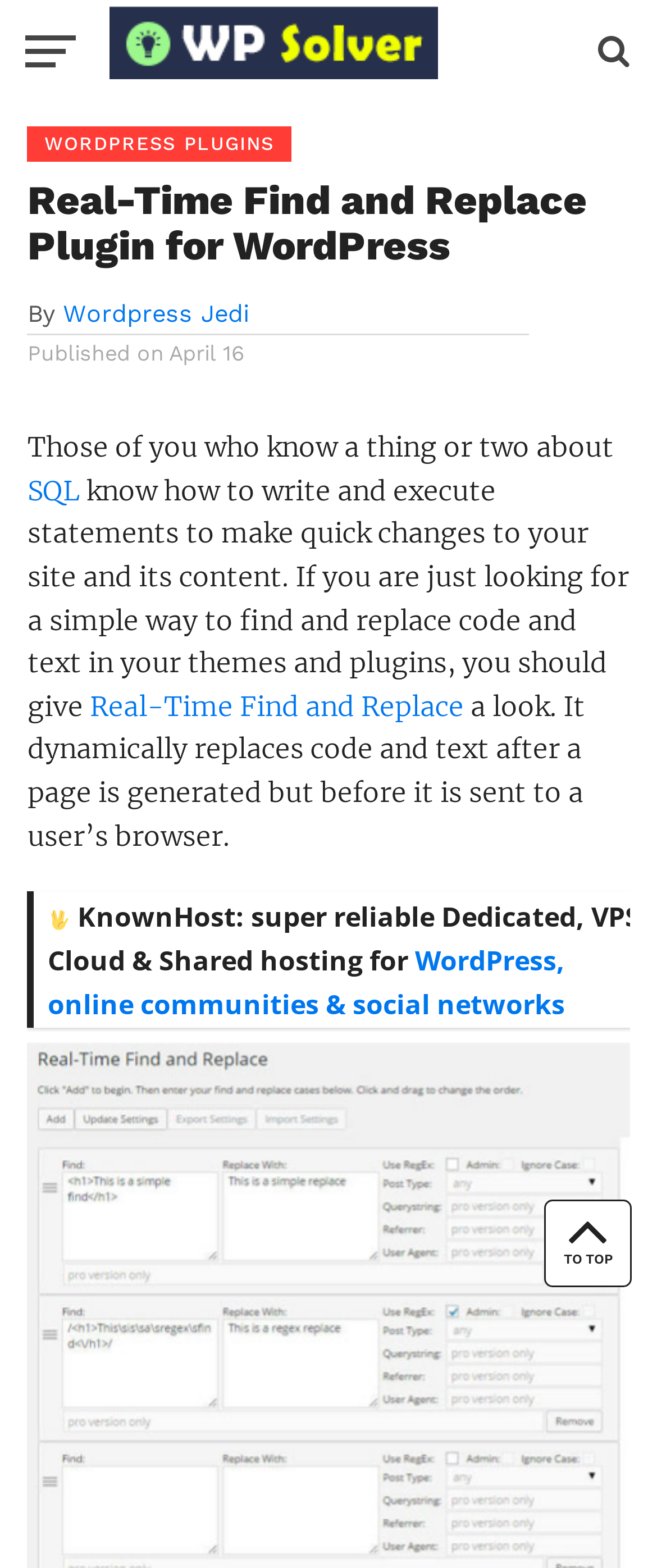What is the purpose of the plugin?
Refer to the image and give a detailed response to the question.

I found the answer by reading the text 'know how to write and execute statements to make quick changes to your site and its content. If you are just looking for a simple way to find and replace code and text in your themes and plugins, you should give' which explains the purpose of the plugin.